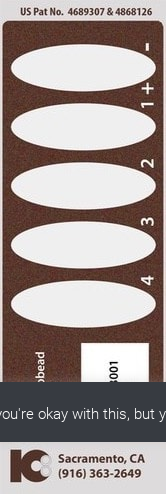Explain the image thoroughly, mentioning every notable detail.

The image displays a FITC-QC Slide, designed for quality control checks of fluorescent intensity in laboratories. The slide features five distinct wells, each labeled with varying levels of intensity ranging from 4+ to +/- (1, 2, 3, 4). The design allows laboratories to assess the performance of their fluorescent microscopes prior to experiments. The lower section contains details such as a patent number and contact information, including a visible address in Sacramento, CA, along with a phone number for inquiries. This slide is an essential tool in adhering to approved quality guidelines in laboratory settings.